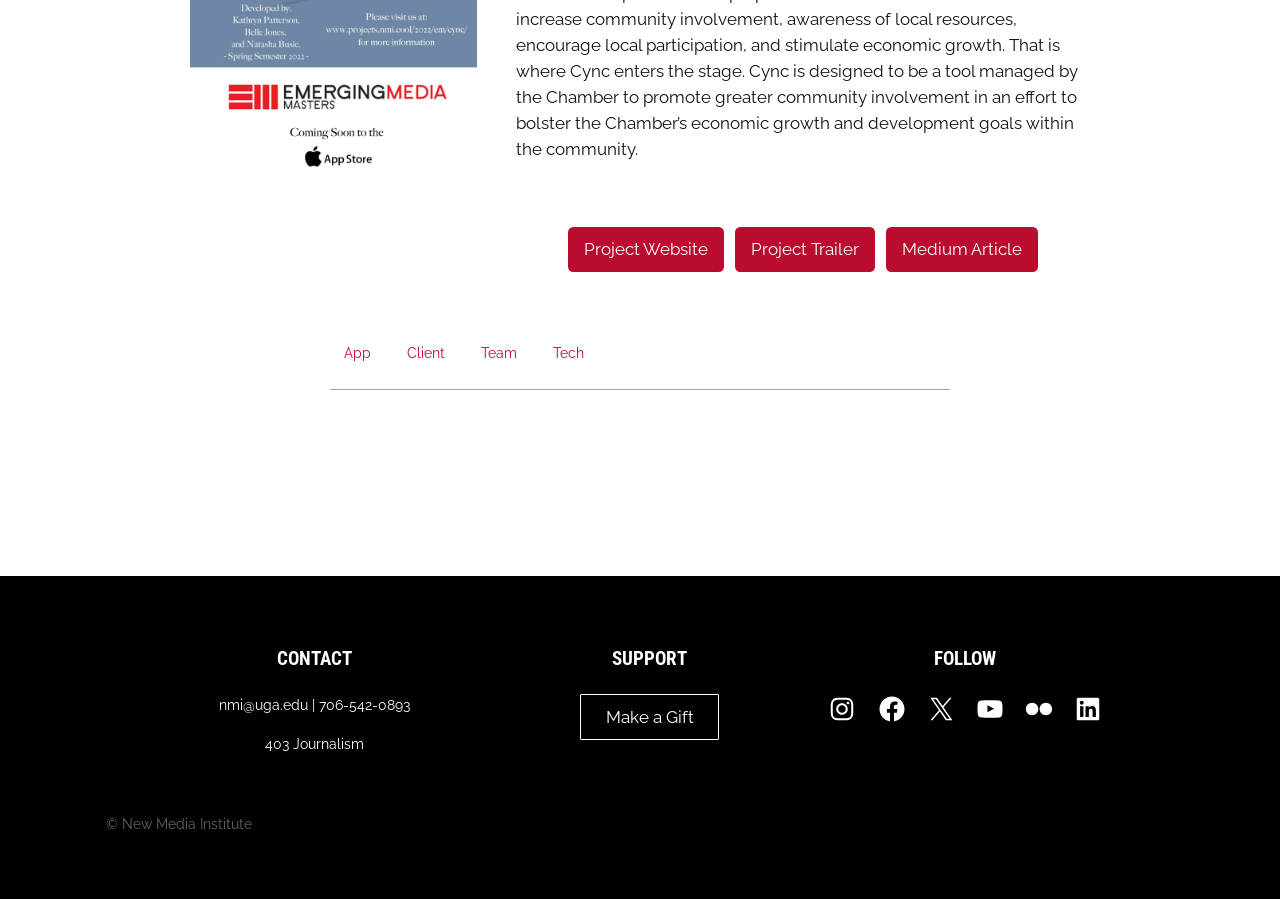Find the bounding box coordinates for the HTML element described in this sentence: "Make a Gift". Provide the coordinates as four float numbers between 0 and 1, in the format [left, top, right, bottom].

[0.453, 0.772, 0.562, 0.823]